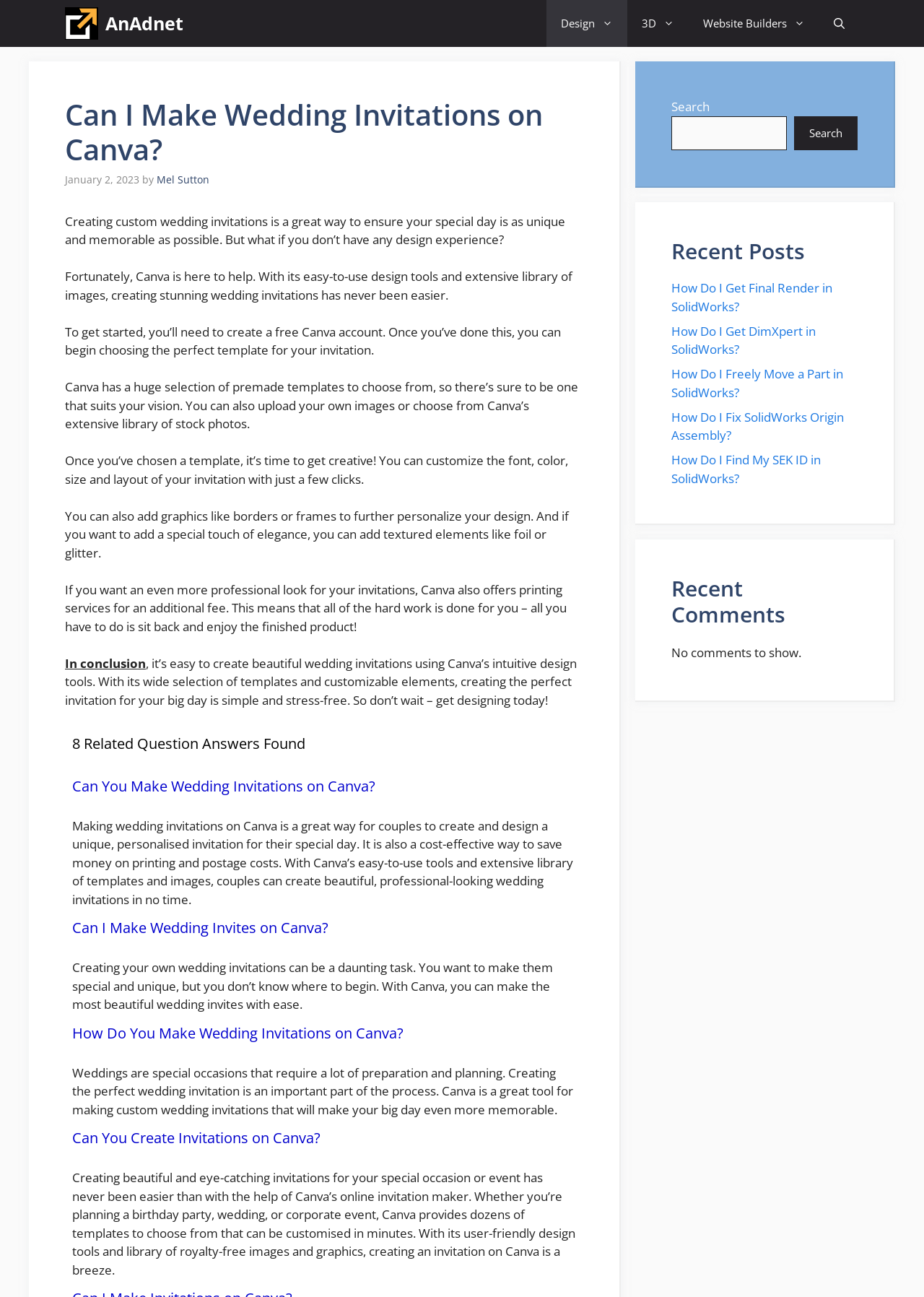Provide a one-word or short-phrase response to the question:
How many related question answers are found?

8